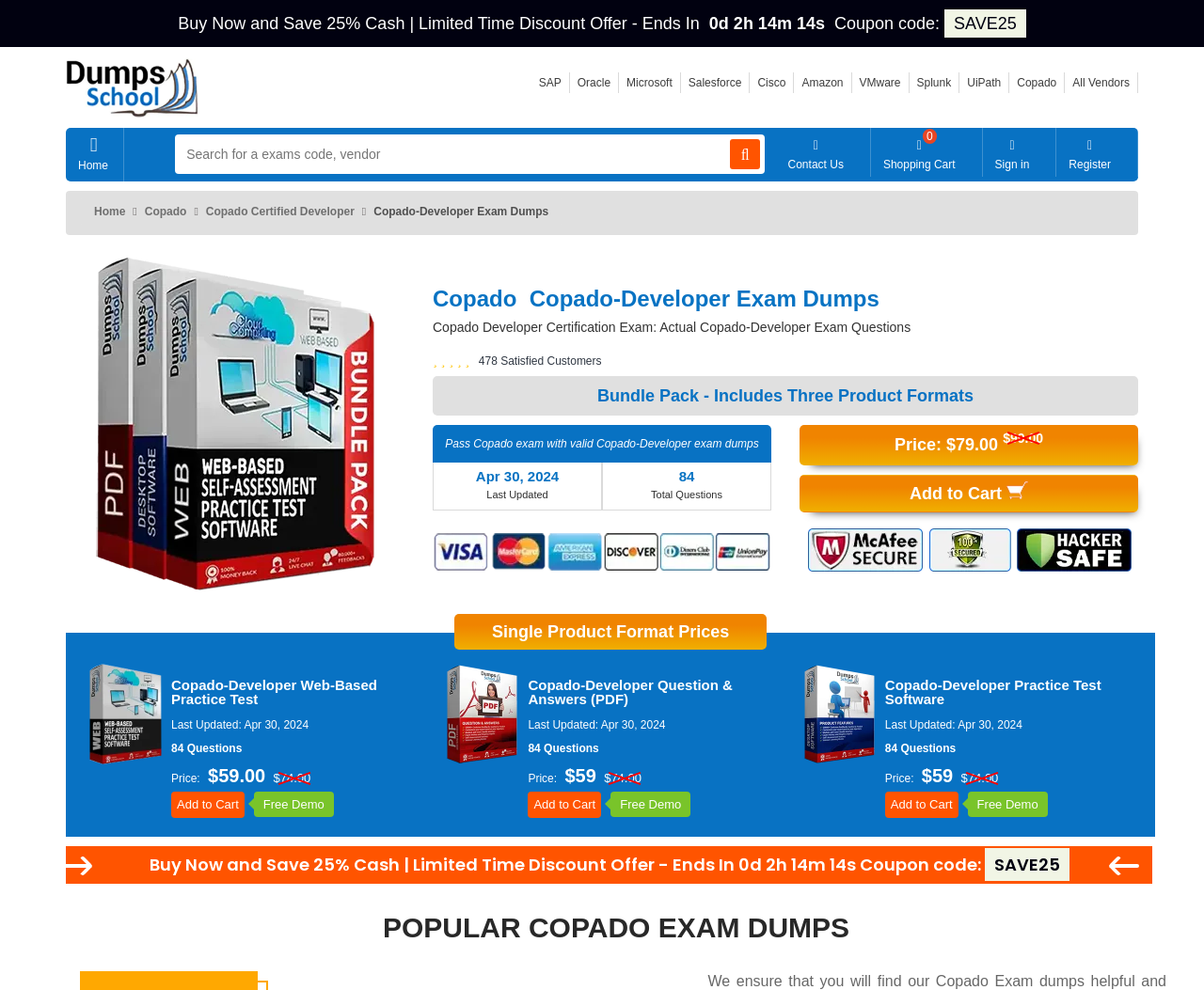What is the price of the Copado-Developer Web-Based Practice Test?
Refer to the image and provide a one-word or short phrase answer.

$59.00